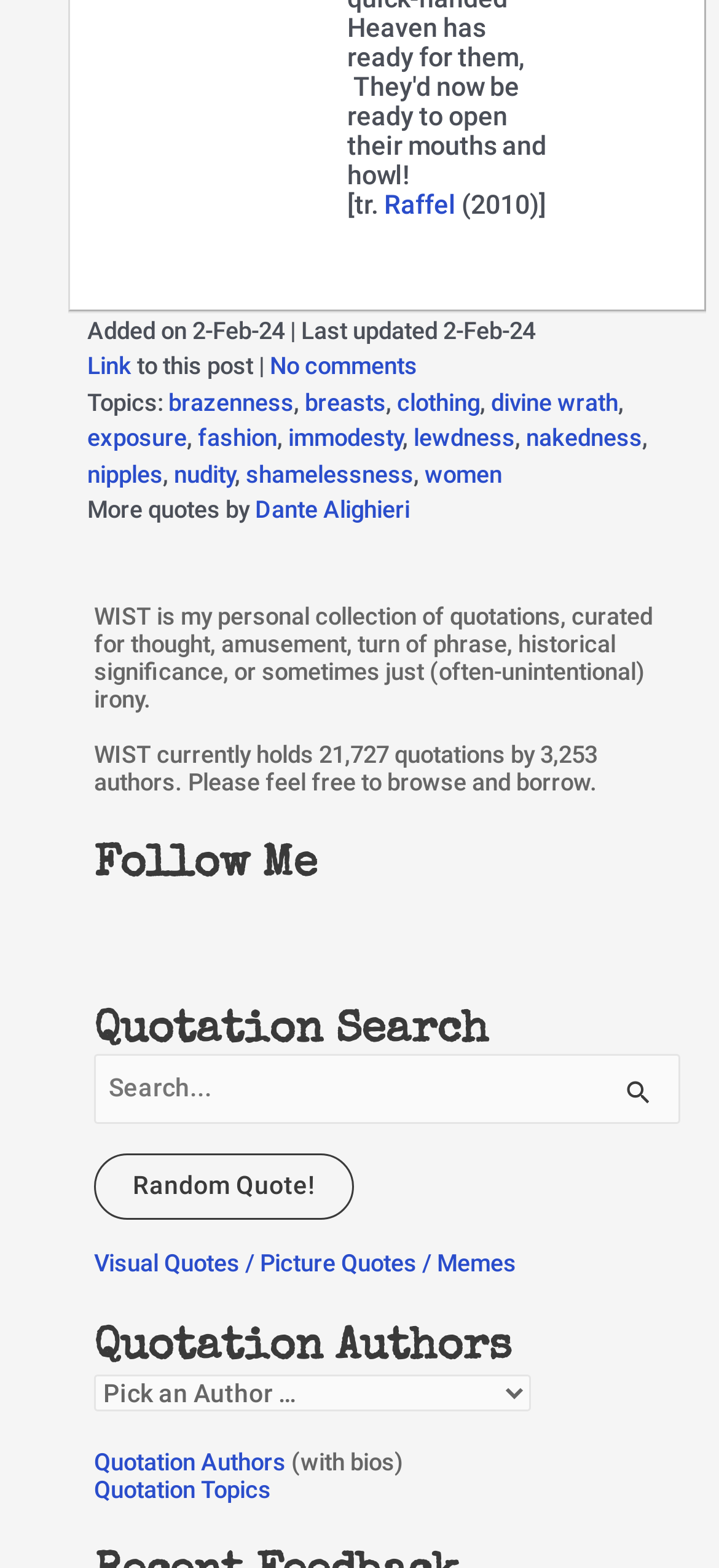Determine the bounding box of the UI element mentioned here: "Link". The coordinates must be in the format [left, top, right, bottom] with values ranging from 0 to 1.

[0.121, 0.225, 0.183, 0.242]